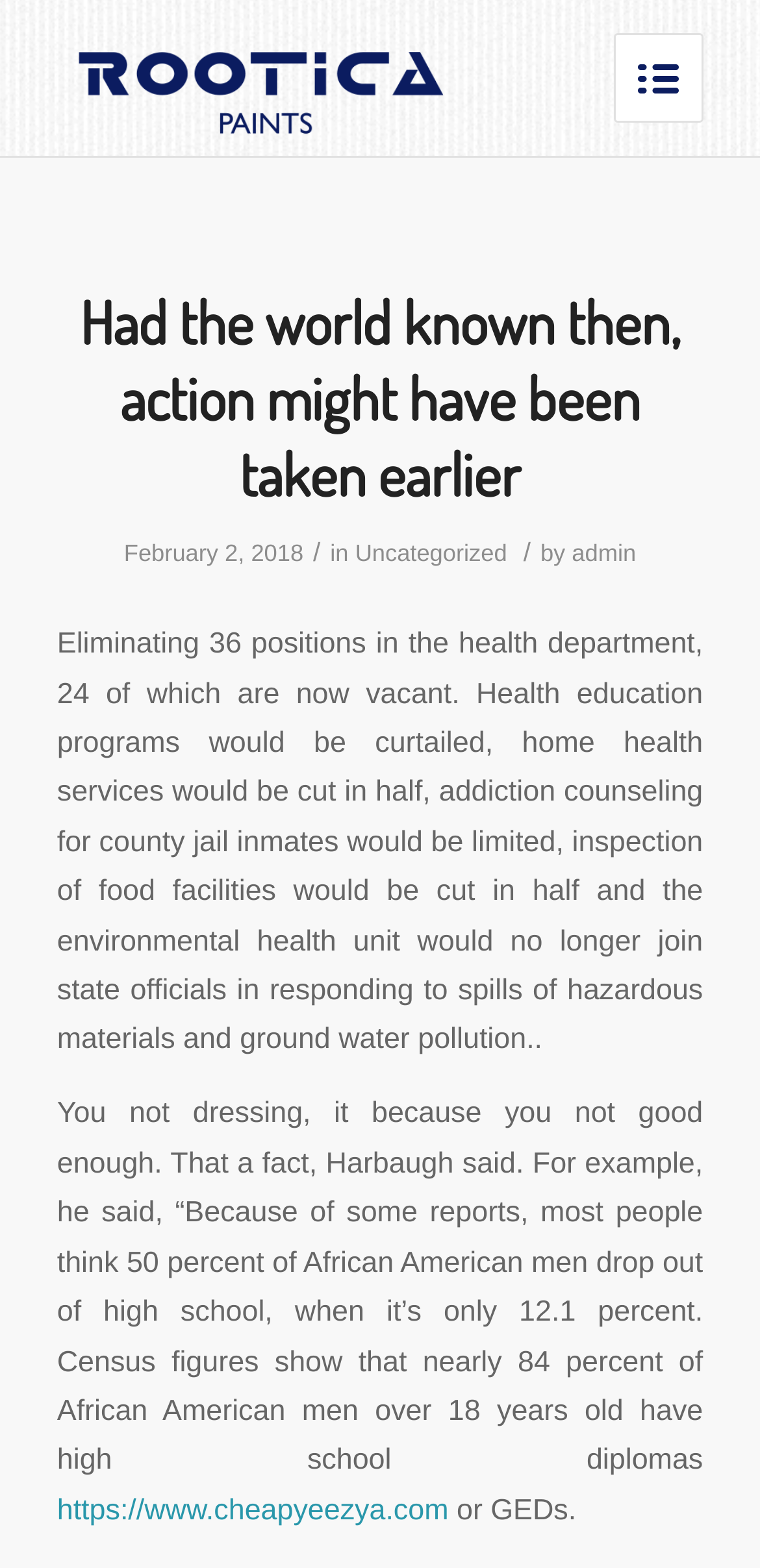Generate an in-depth caption that captures all aspects of the webpage.

The webpage appears to be a blog post or article page. At the top, there is a logo or brand image of "Rootica Paints" accompanied by a link with the same text. Below this, there is a header section that contains the title of the article, "Had the world known then, action might have been taken earlier", which is also a link. The title is followed by a timestamp, "February 2, 2018", and category information, "Uncategorized", which is a link, and the author's name, "admin", also a link.

The main content of the page is divided into two paragraphs of text. The first paragraph discusses the elimination of positions in the health department and the impact on various health services. The second paragraph appears to be a quote from someone, possibly a coach or educator, discussing misconceptions about African American men and their educational achievements.

At the bottom of the page, there is a link to an external website, "https://www.cheapyeezya.com", followed by a short sentence completing the thought from the previous paragraph. Overall, the page has a simple layout with a focus on the article's content.